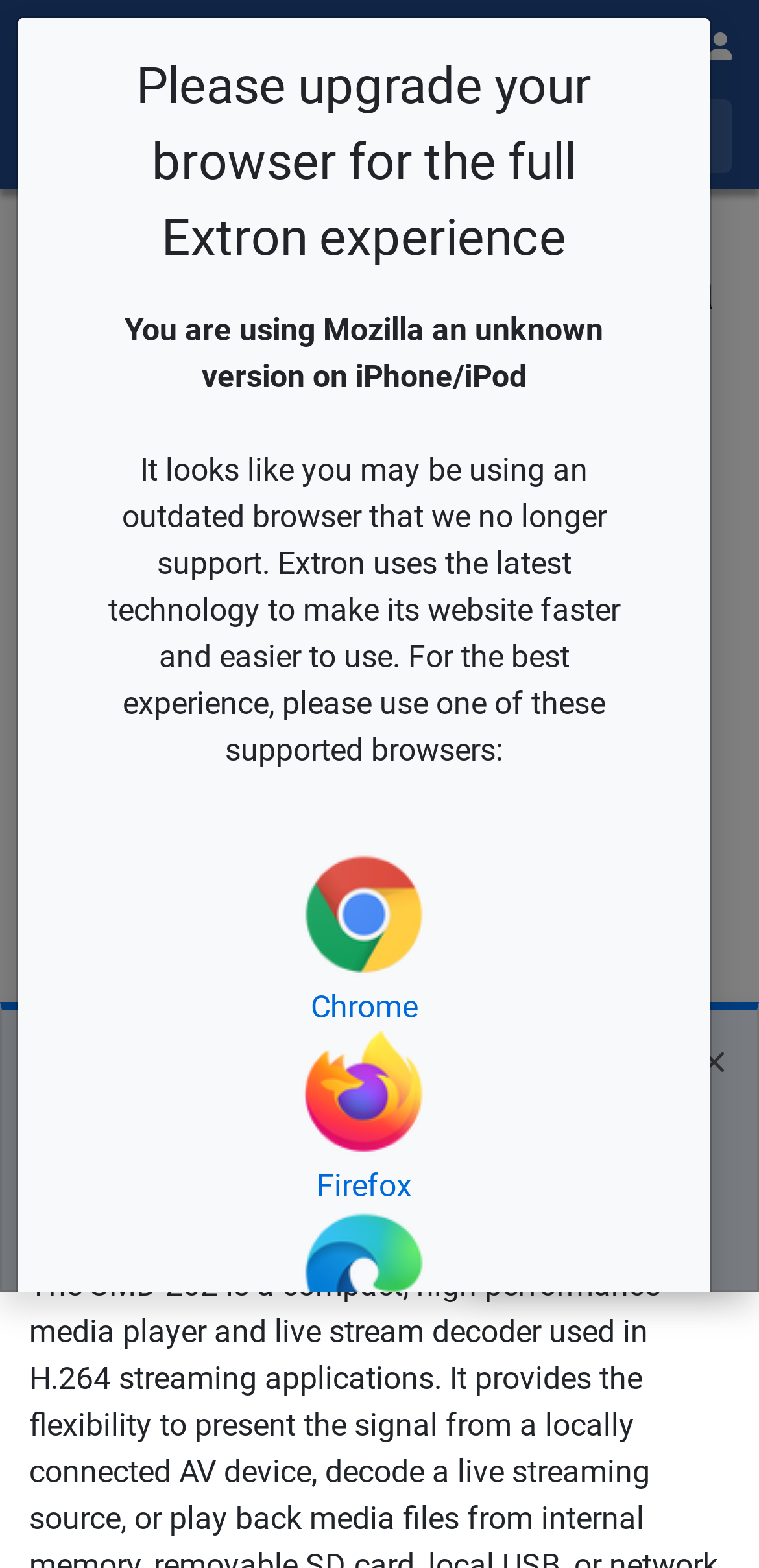Find the bounding box coordinates for the area you need to click to carry out the instruction: "Send feedback". The coordinates should be four float numbers between 0 and 1, indicated as [left, top, right, bottom].

[0.618, 0.777, 0.962, 0.824]